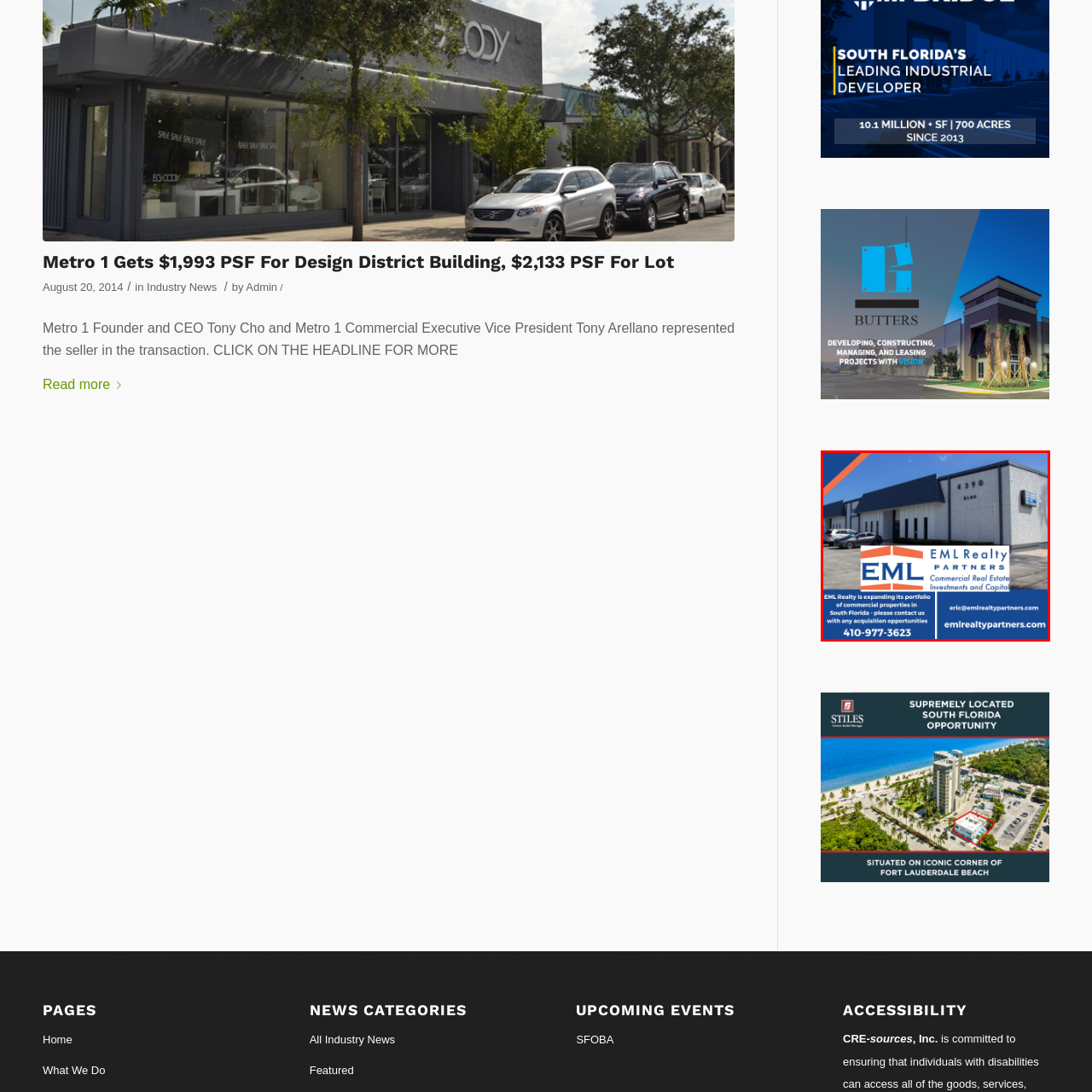Please review the image enclosed by the red bounding box and give a detailed answer to the following question, utilizing the information from the visual: What is the phone number provided?

The contact details are provided below the logo, which includes the phone number 410-977-3623 for potential clients to reach out to EML Realty Partners.